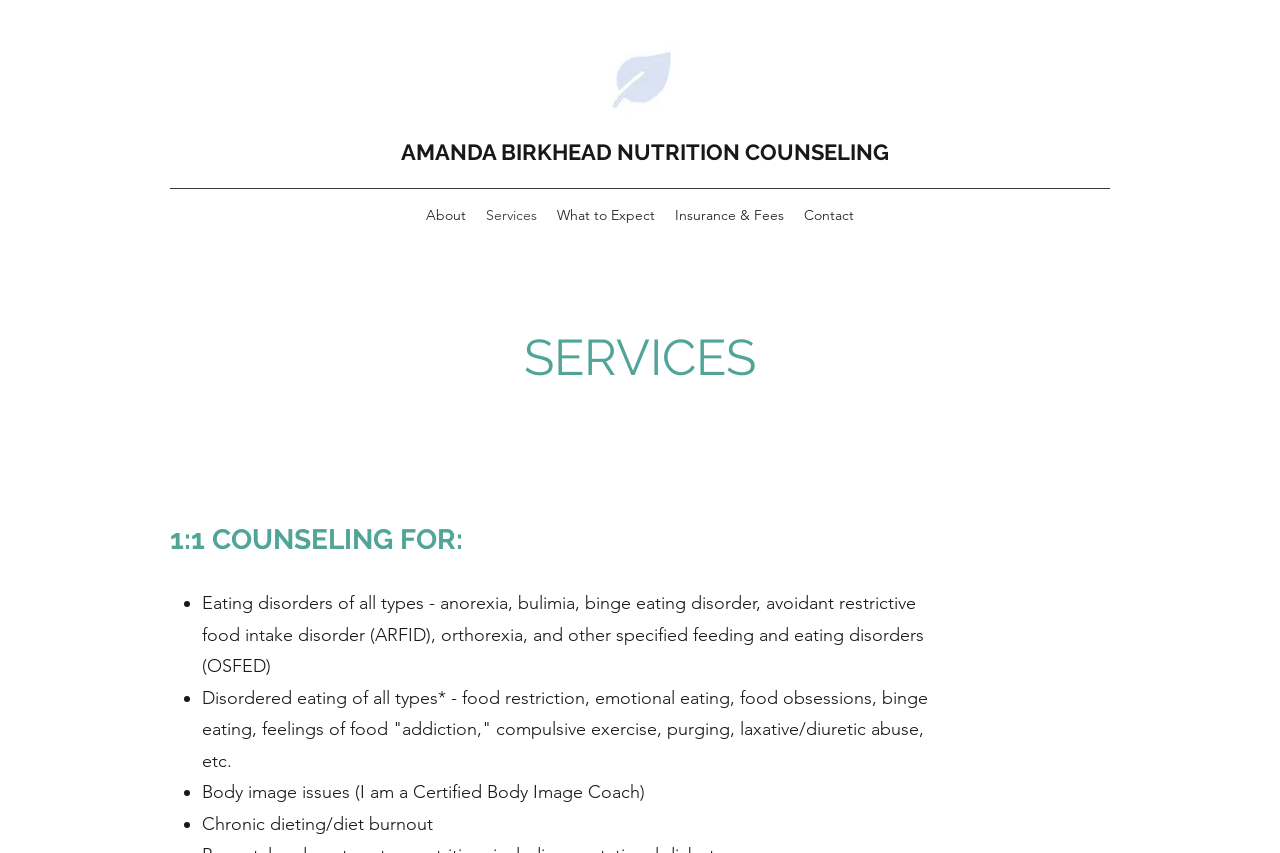Provide a one-word or one-phrase answer to the question:
Is Amanda Birkhead a certified coach?

Yes